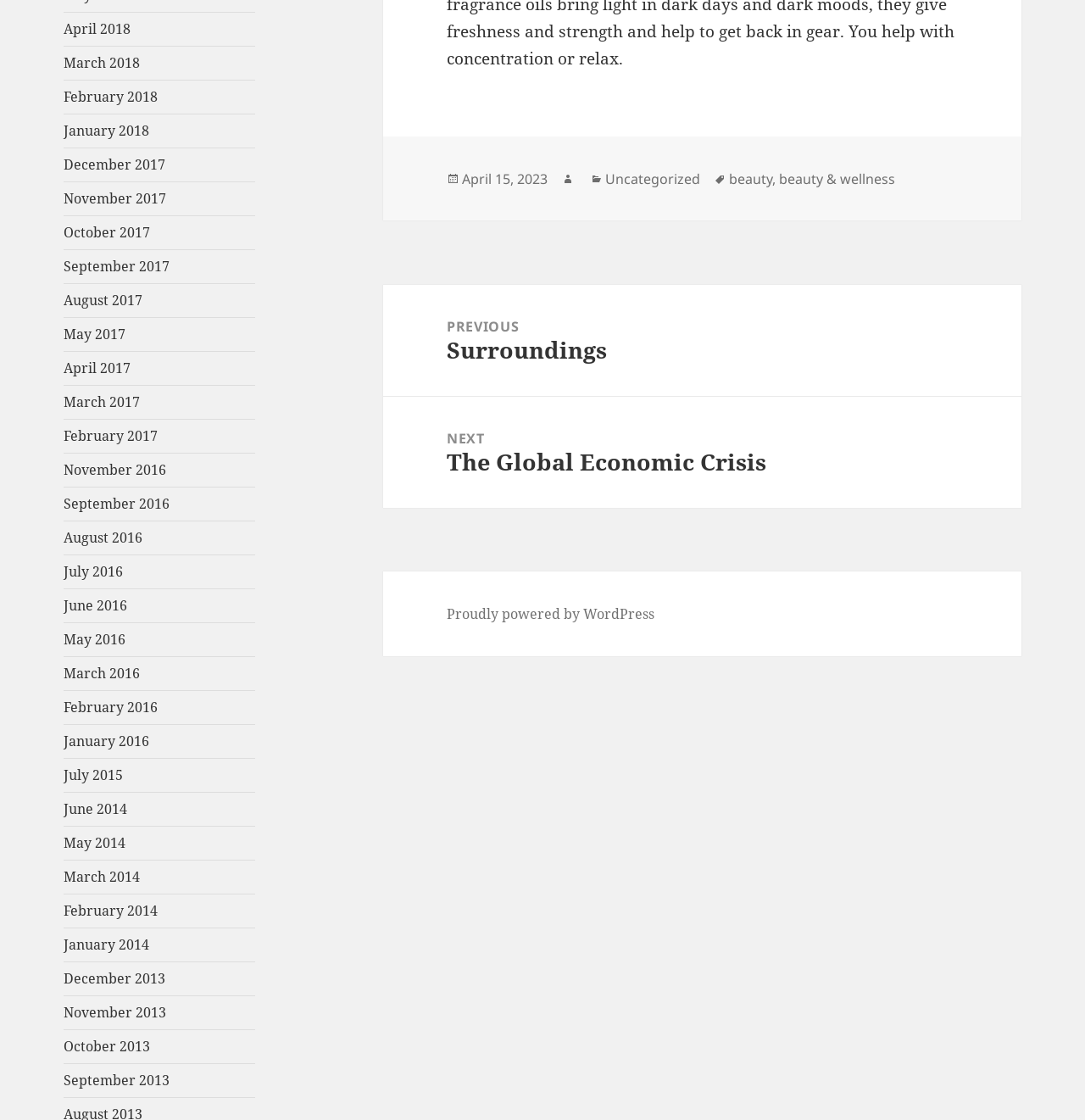Kindly provide the bounding box coordinates of the section you need to click on to fulfill the given instruction: "Click the 'November 2022' link".

None